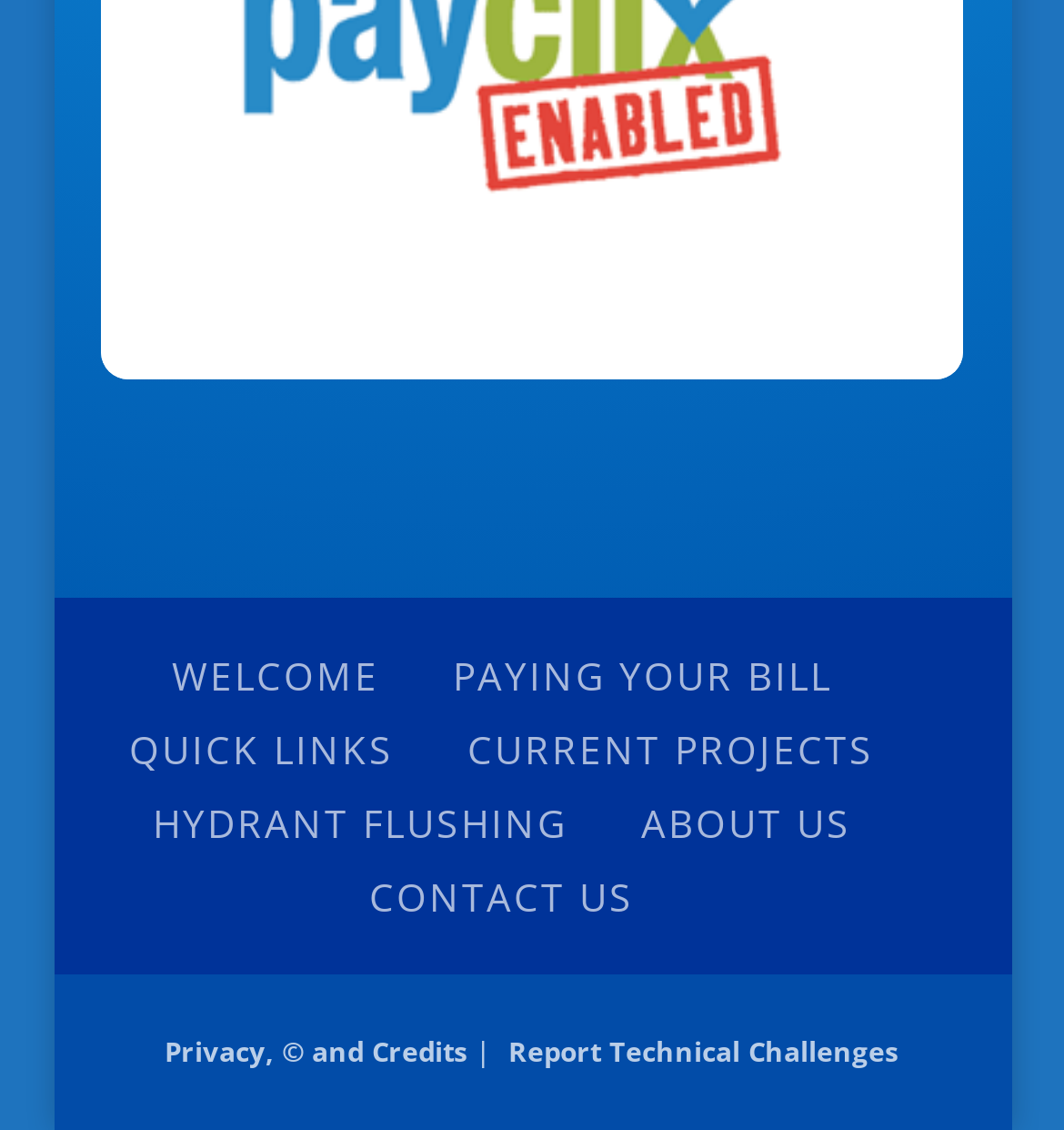Bounding box coordinates are specified in the format (top-left x, top-left y, bottom-right x, bottom-right y). All values are floating point numbers bounded between 0 and 1. Please provide the bounding box coordinate of the region this sentence describes: Paying Your Bill

[0.426, 0.575, 0.782, 0.621]